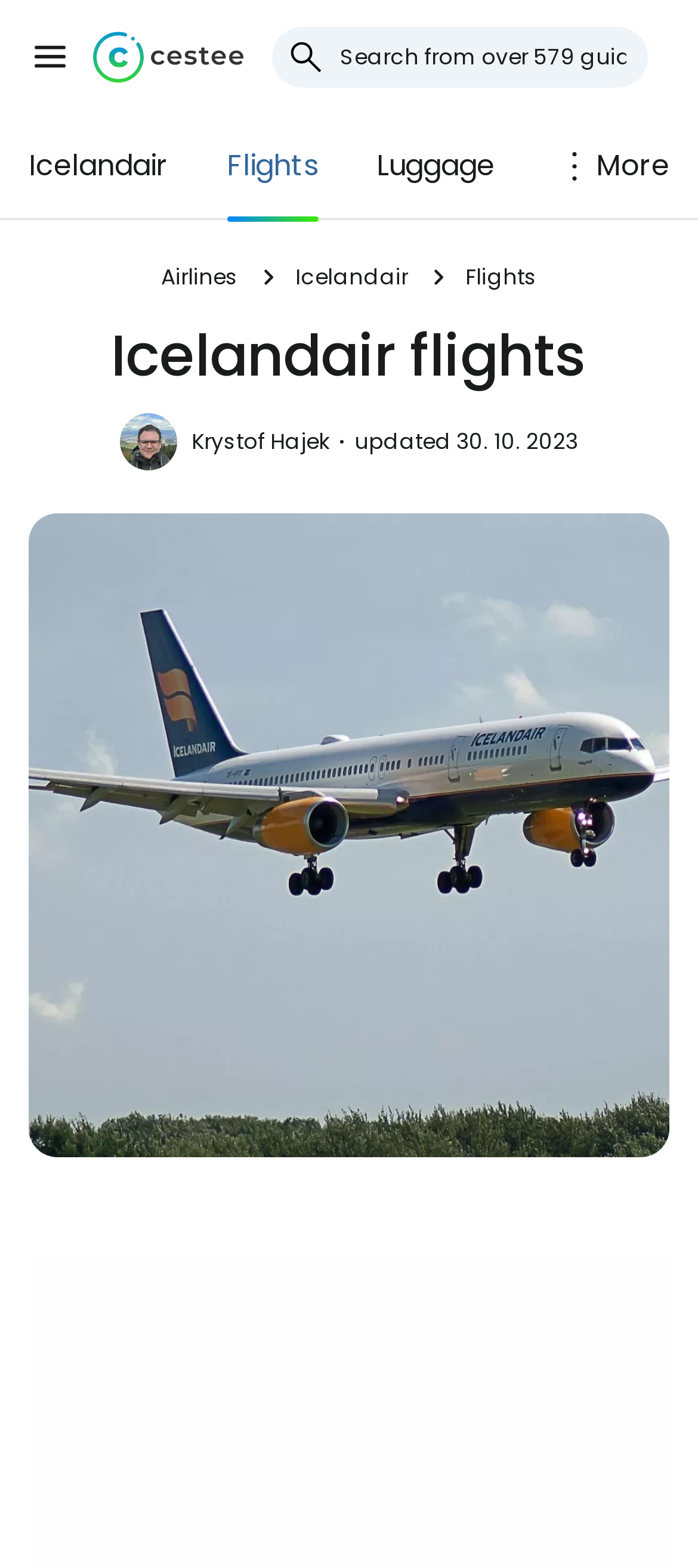What is the logo on the top left corner?
Based on the image, answer the question with a single word or brief phrase.

Cestee logo